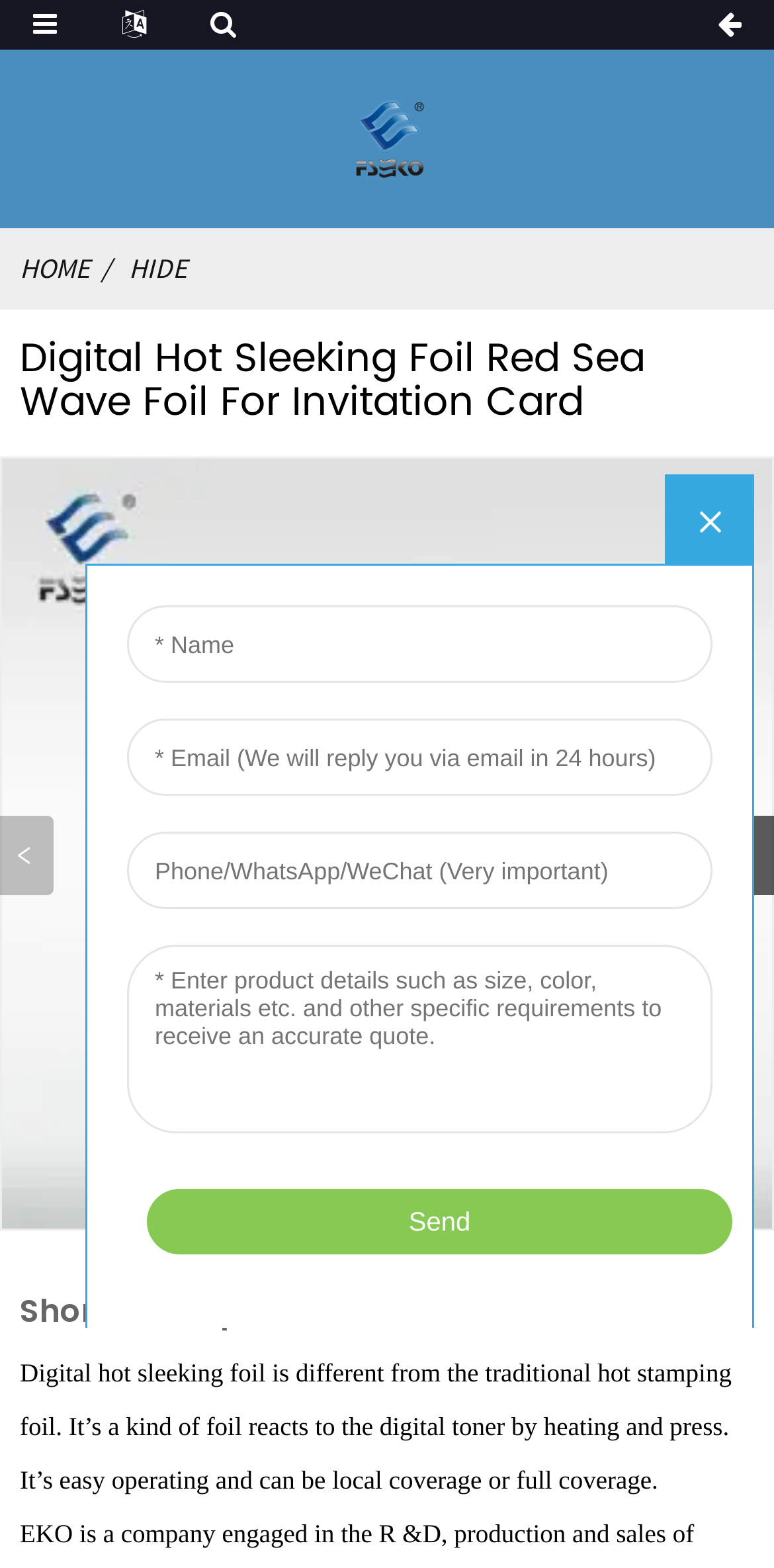Utilize the details in the image to thoroughly answer the following question: What is the main product of this webpage?

The main product of this webpage is Digital Hot Sleeking Foil, which is described in the heading and the static text on the webpage.